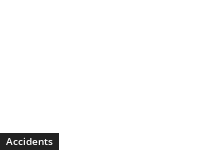Where is the button located?
Please respond to the question with a detailed and well-explained answer.

According to the caption, the button is placed within a structured footer of a webpage, which means it is located in the footer section of the webpage.